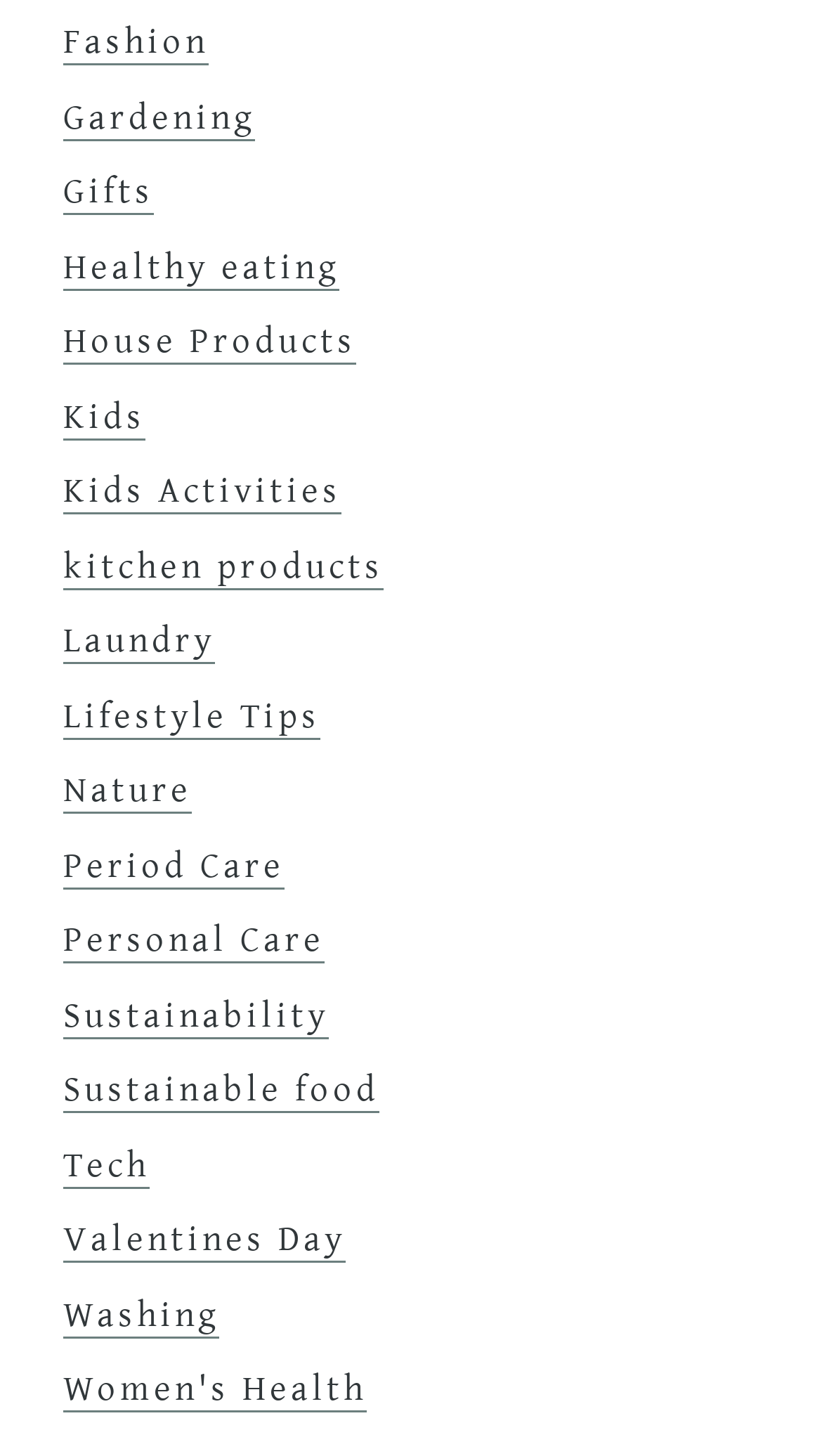Based on the visual content of the image, answer the question thoroughly: Are there any categories related to food on the webpage?

I found that there are several categories related to food on the webpage, including 'Healthy eating', 'Sustainable food', and 'Kitchen products', indicating that food is a relevant topic on this webpage.